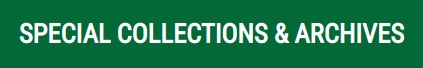Explain what is happening in the image with elaborate details.

The image features a bold, white text that reads "SPECIAL COLLECTIONS & ARCHIVES" prominently set against a deep green background. This design choice emphasizes the importance of the repository, drawing attention to the valuable historical documents housed within. The text is clear and legible, suggesting a focus on accessibility and user engagement. This banner likely serves as a title or heading for a section dedicated to showcases of significant archival materials, highlighting the role of special collections in preserving and providing access to unique historical resources.